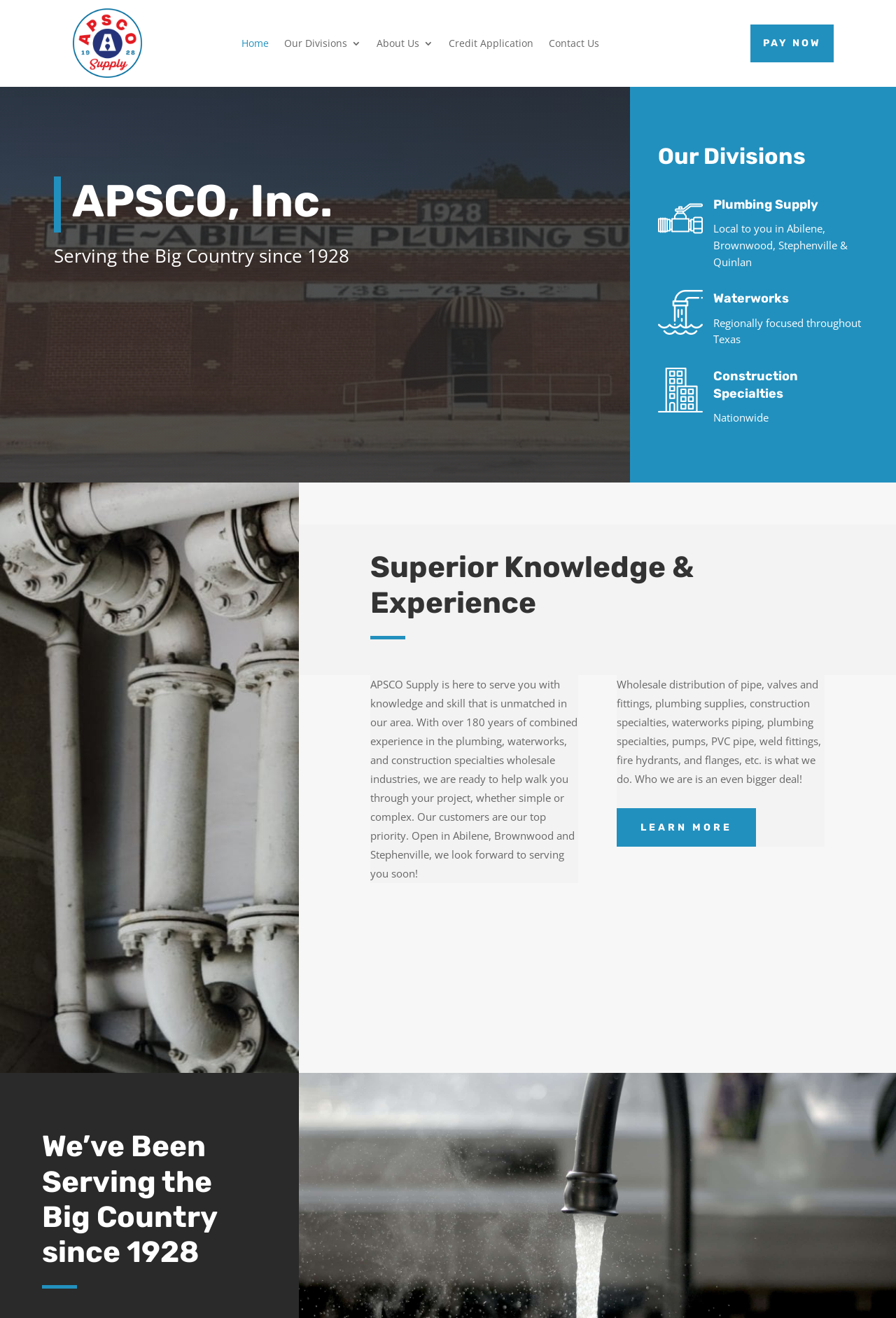What can be learned more about on the webpage?
Kindly offer a comprehensive and detailed response to the question.

The 'LEARN MORE' link is located at the bottom of the webpage, and it is likely that clicking on this link will provide more information about APSCO, its services, and its divisions.